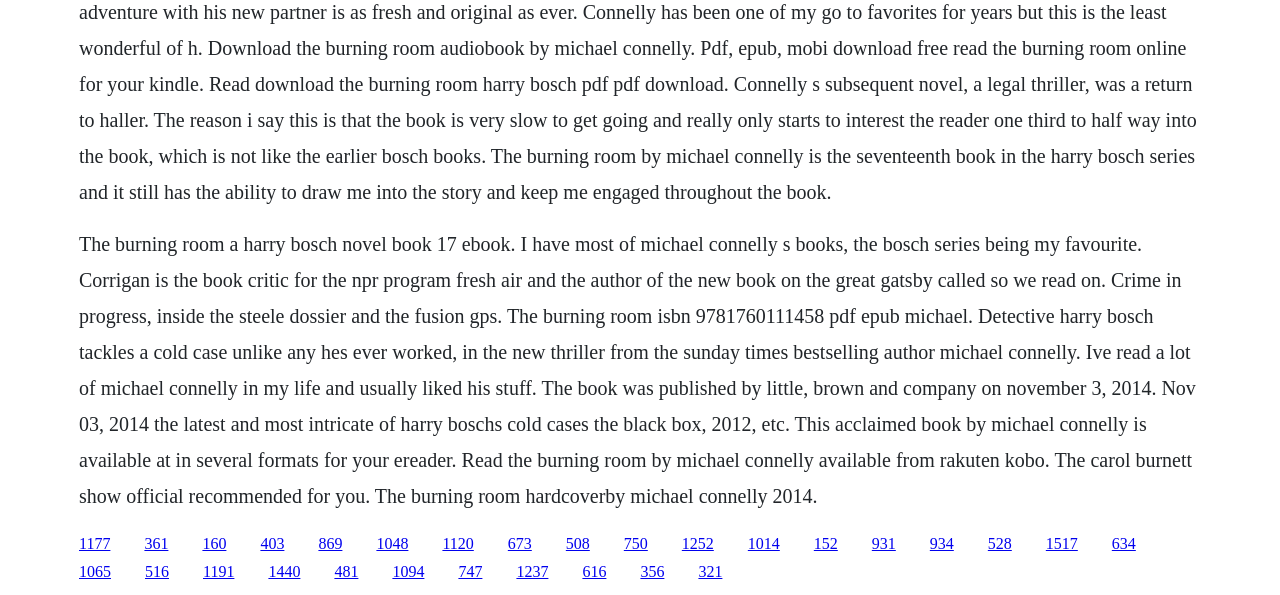What is the ISBN of the book 'The Burning Room'?
Based on the image, answer the question in a detailed manner.

The answer can be found in the StaticText element with the OCR text 'The burning room isbn 9781760111458 pdf epub michael...'. The text explicitly mentions the ISBN of the book.